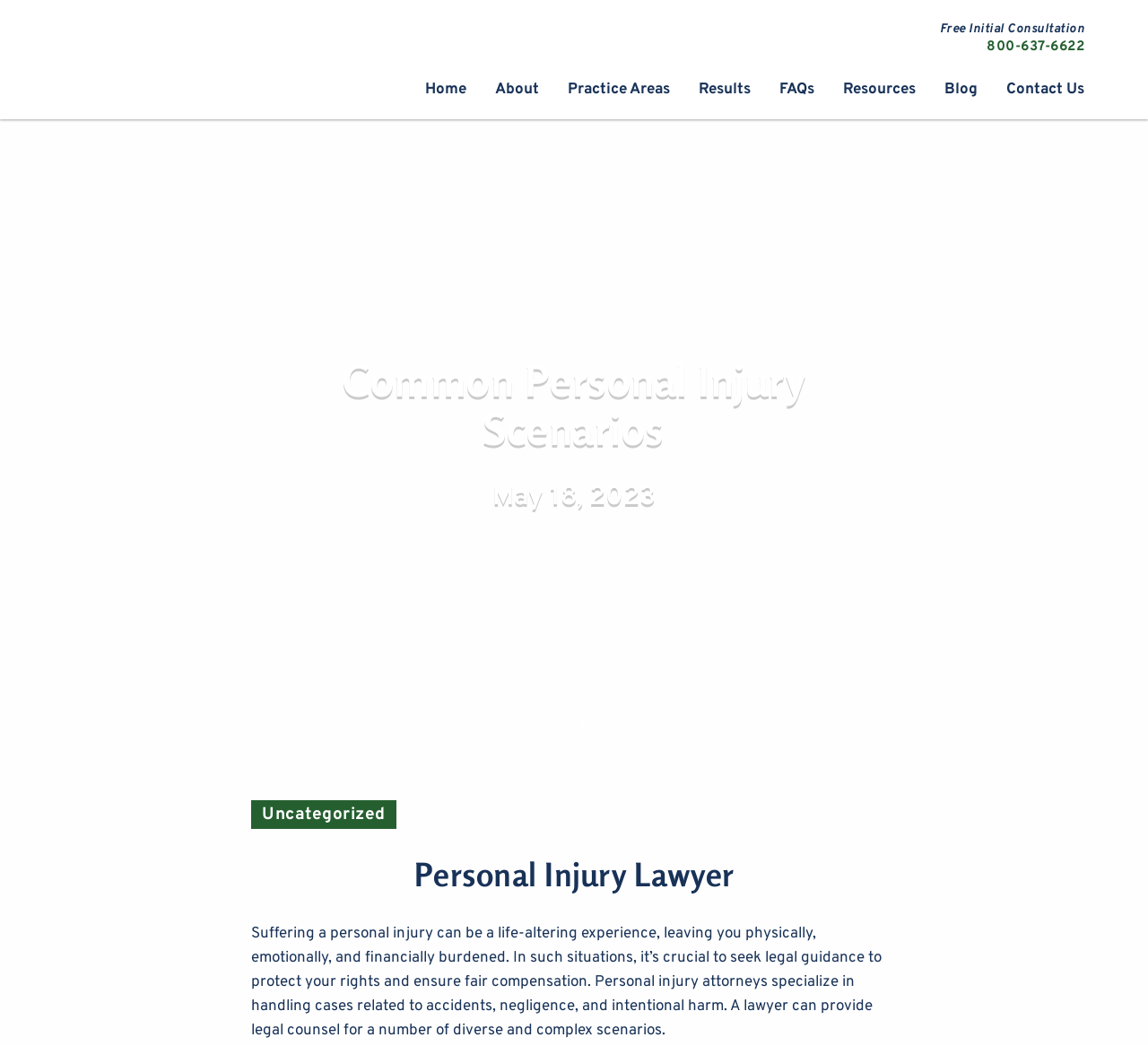What is the name of the law firm?
Look at the image and respond with a one-word or short-phrase answer.

Andersen & Linthorst